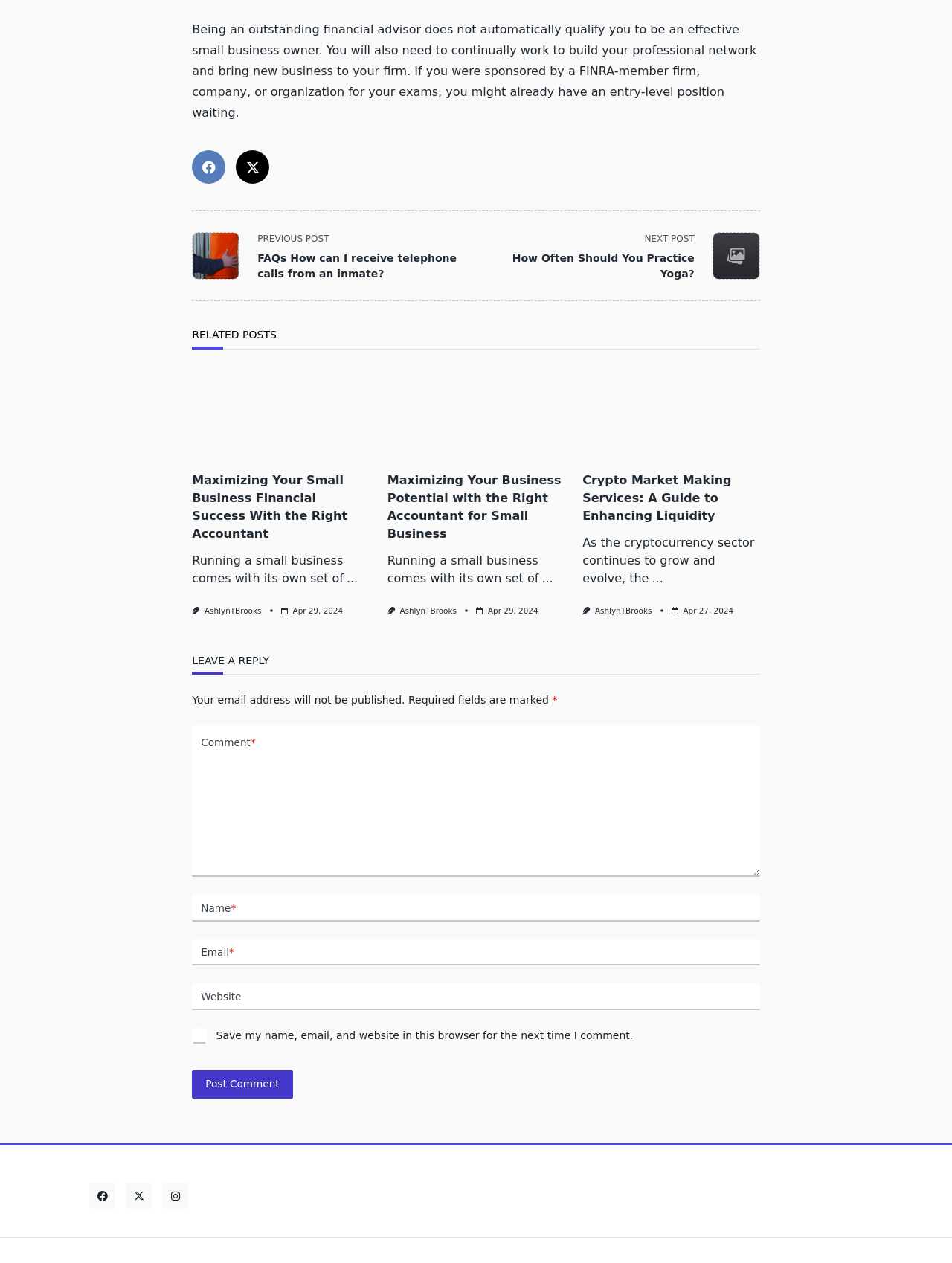How many related posts are there on this webpage?
Kindly give a detailed and elaborate answer to the question.

There are three related posts on this webpage, each with a heading and a brief description. The first post is about maximizing small business financial success, the second post is about maximizing business potential, and the third post is about crypto market making services.